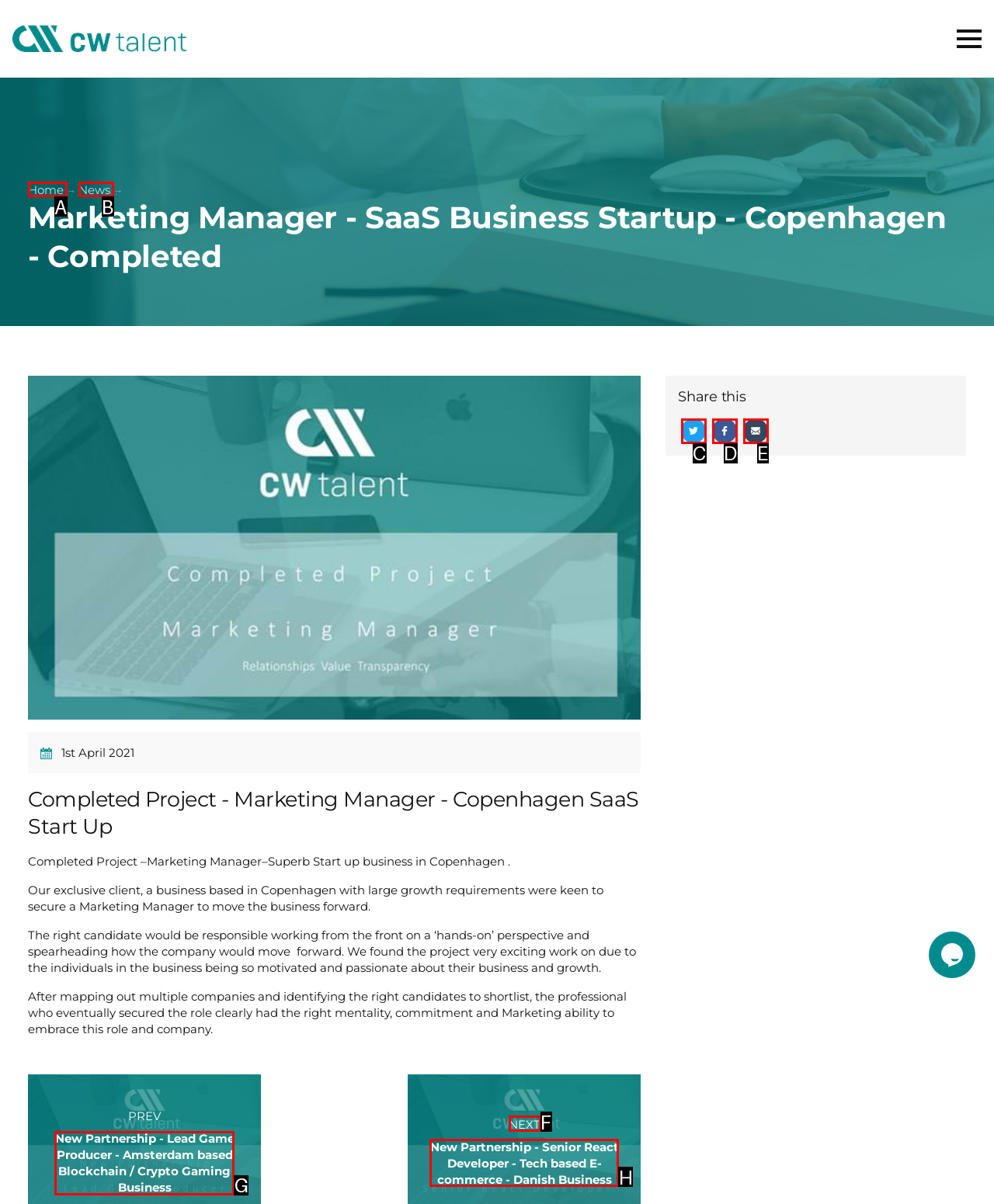Identify the letter of the option that should be selected to accomplish the following task: View the next project. Provide the letter directly.

F